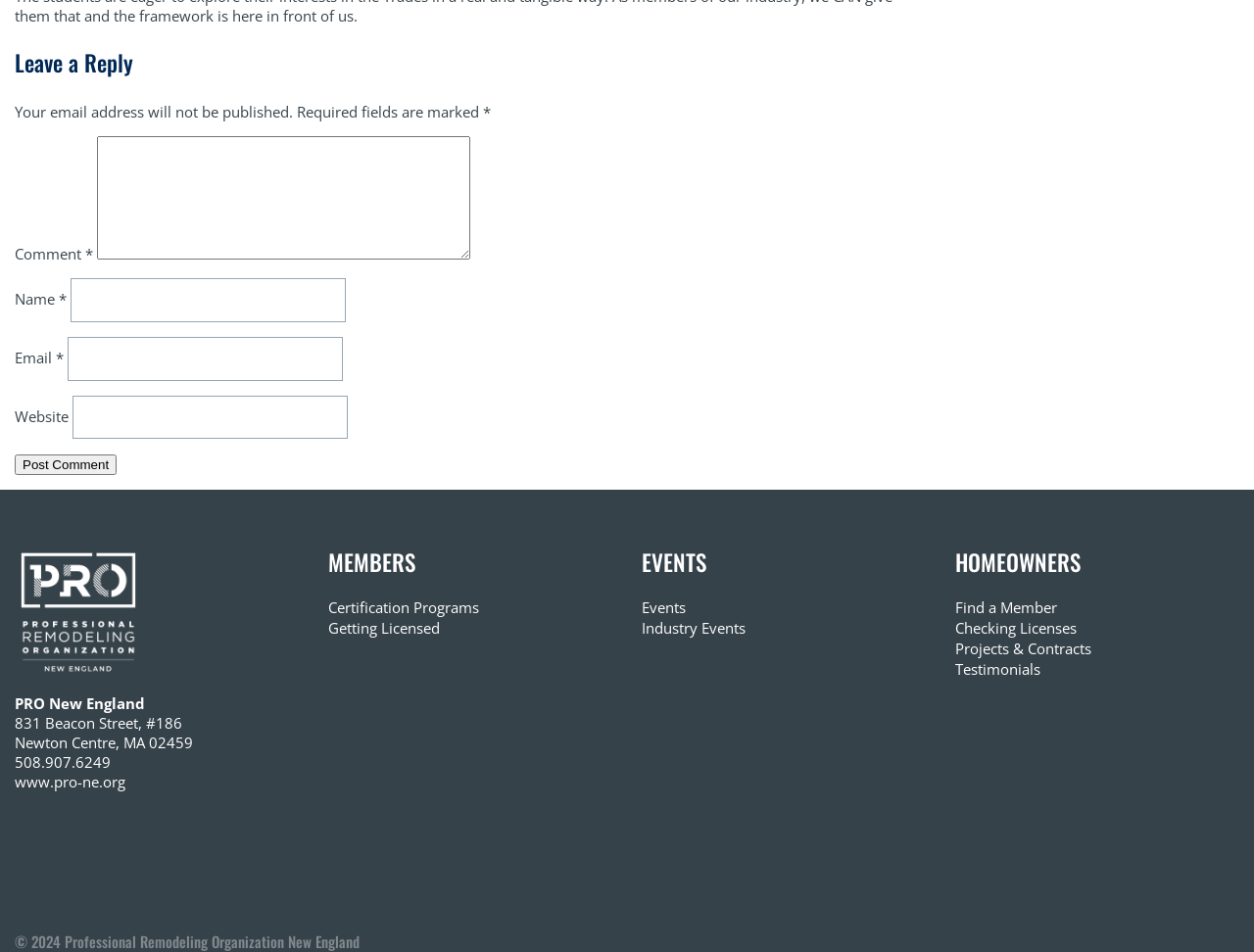Locate the bounding box coordinates of the area you need to click to fulfill this instruction: 'Leave a comment'. The coordinates must be in the form of four float numbers ranging from 0 to 1: [left, top, right, bottom].

[0.077, 0.143, 0.375, 0.273]